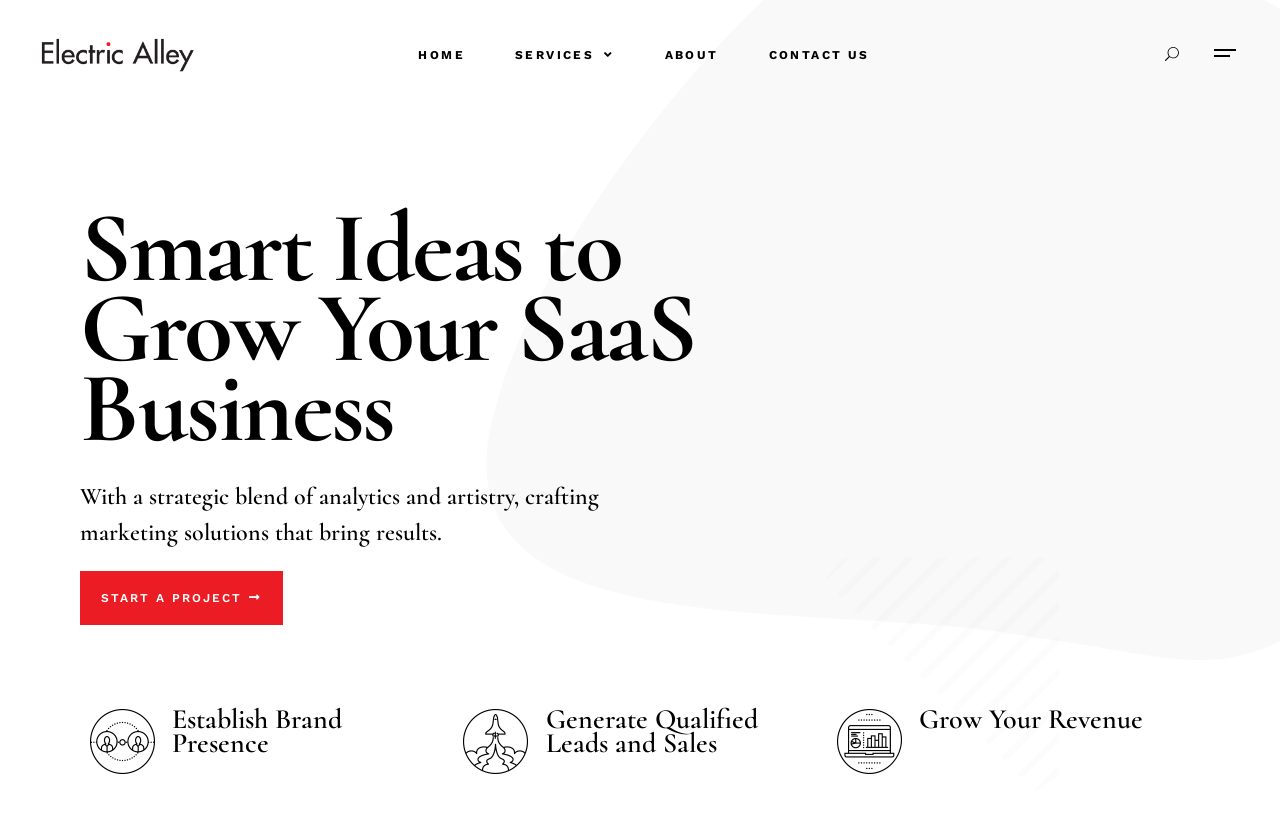Provide a one-word or one-phrase answer to the question:
How many services are mentioned?

Three